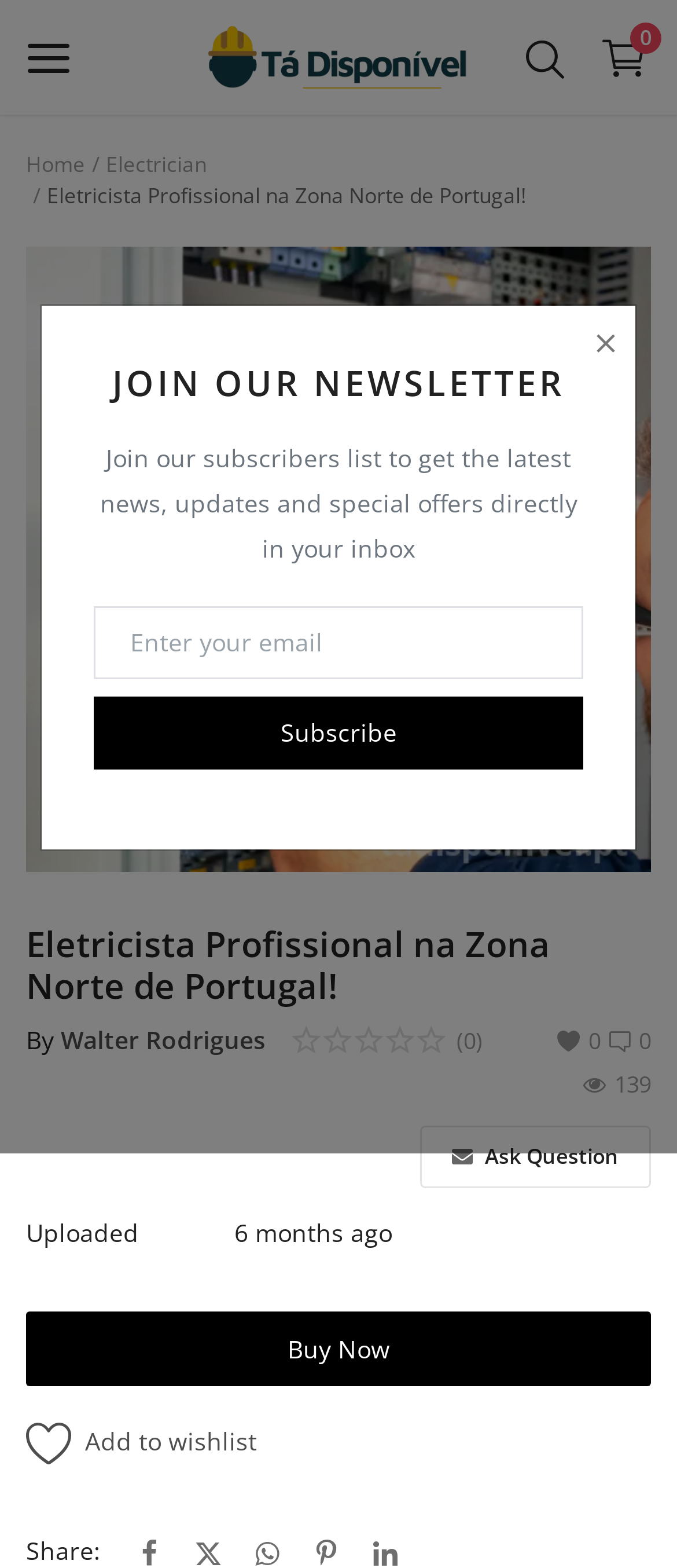Determine the bounding box coordinates for the area that should be clicked to carry out the following instruction: "Click the 'Sell Now' link".

[0.051, 0.094, 0.256, 0.172]